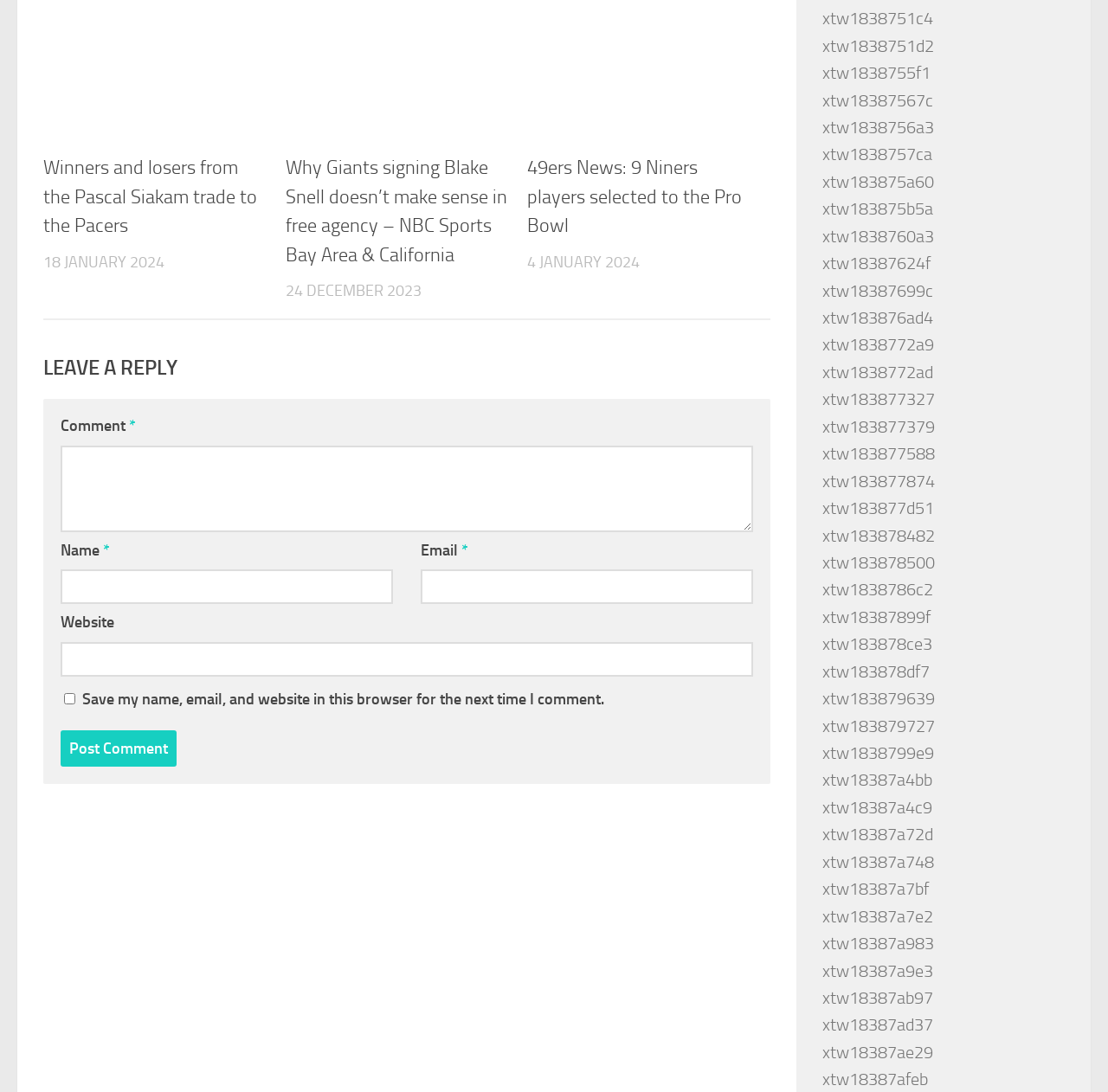Please specify the bounding box coordinates of the area that should be clicked to accomplish the following instruction: "Click the 'Why Giants signing Blake Snell doesn’t make sense in free agency – NBC Sports Bay Area & California' link". The coordinates should consist of four float numbers between 0 and 1, i.e., [left, top, right, bottom].

[0.258, 0.143, 0.458, 0.244]